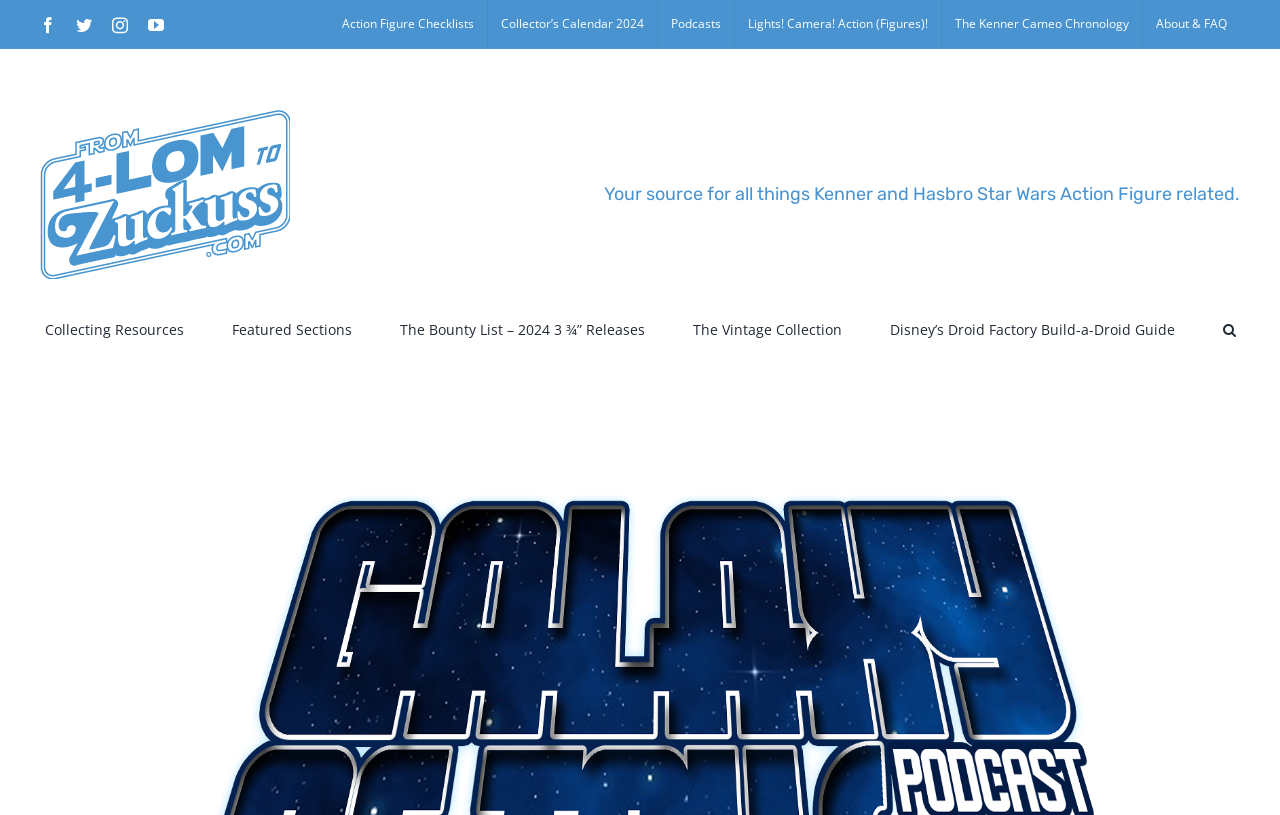Please identify the coordinates of the bounding box for the clickable region that will accomplish this instruction: "View Action Figure Checklists".

[0.257, 0.0, 0.38, 0.059]